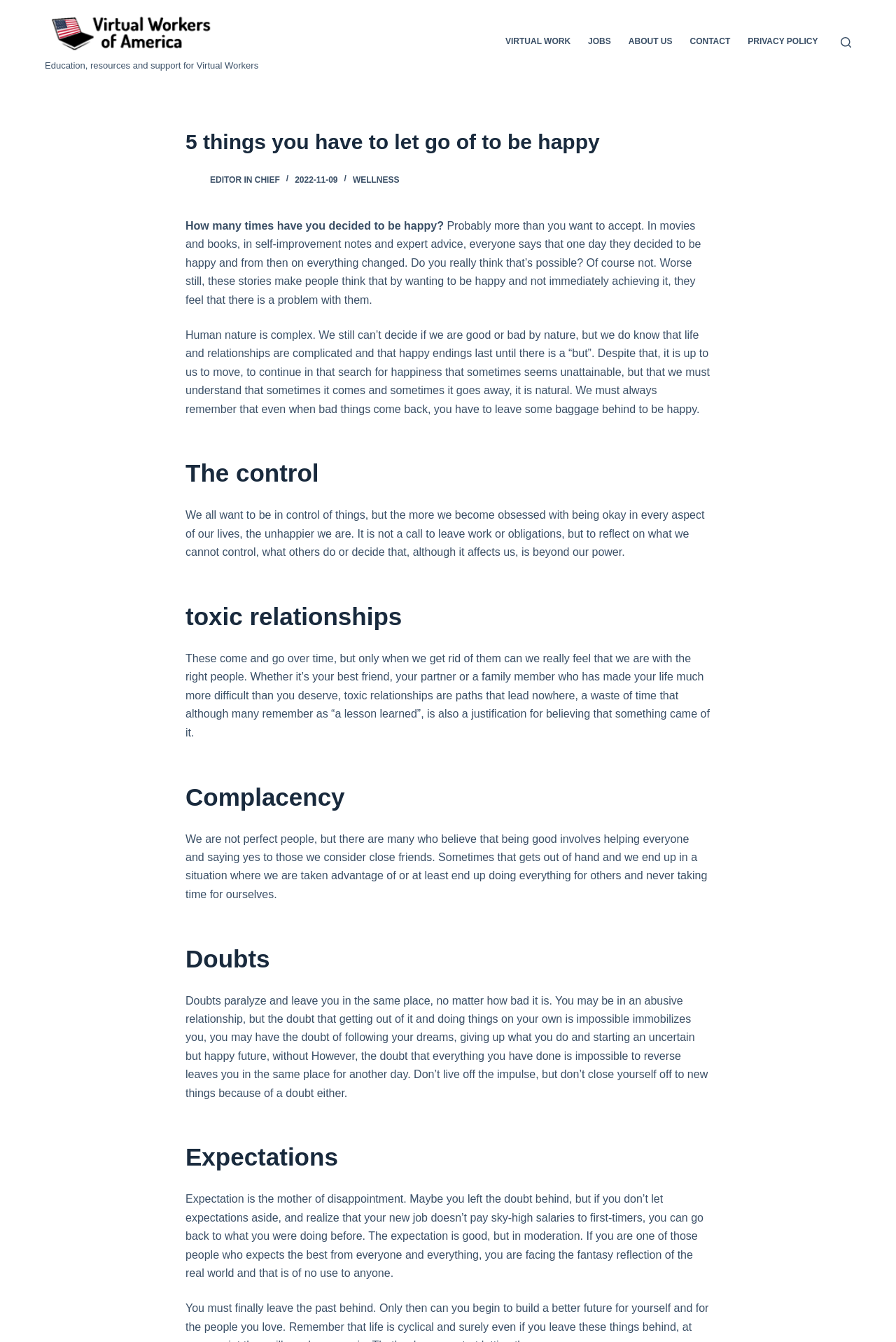Can you find and provide the title of the webpage?

5 things you have to let go of to be happy